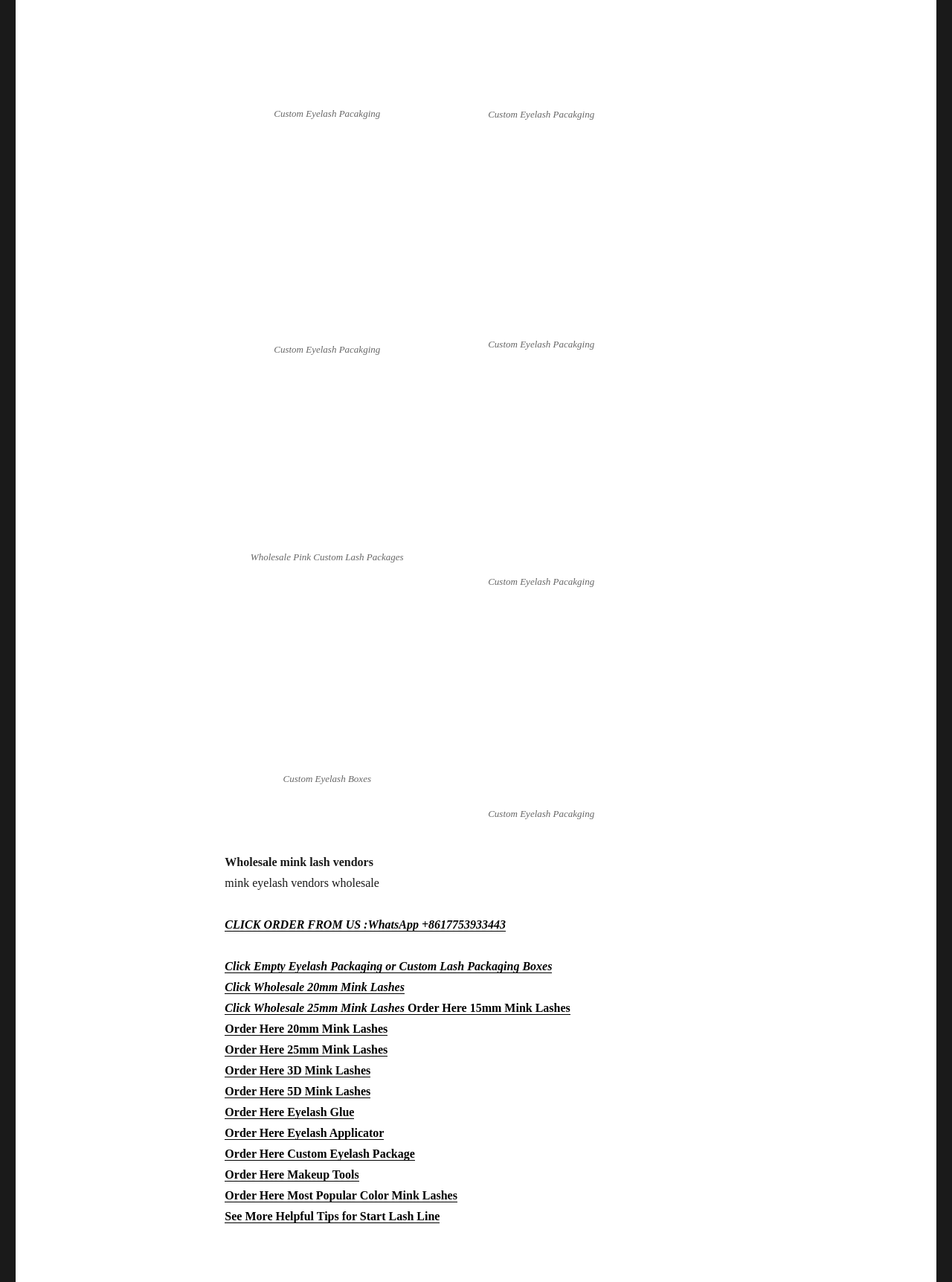What type of vendors is mentioned on the webpage? Using the information from the screenshot, answer with a single word or phrase.

Mink lash vendors